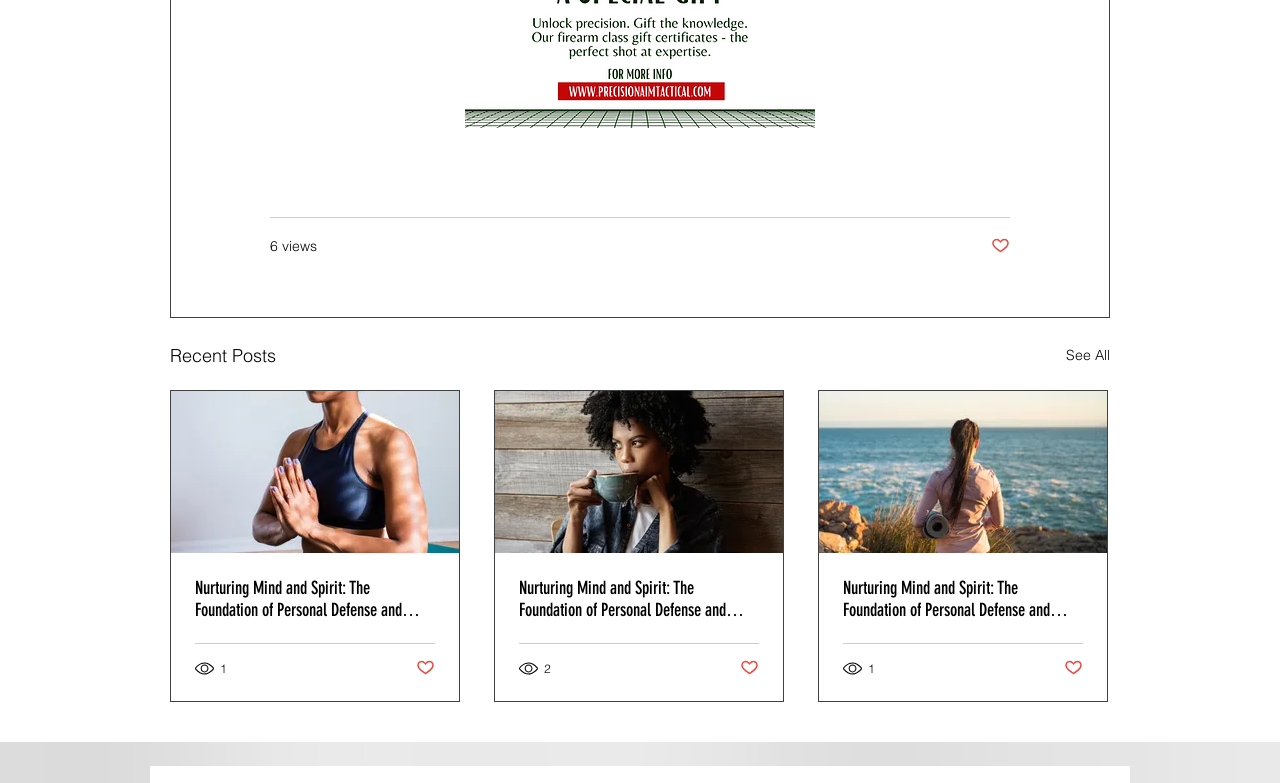Refer to the screenshot and give an in-depth answer to this question: What is the purpose of the buttons with the image?

I inferred the purpose of the buttons with the image by looking at the text 'Post not marked as liked' associated with the buttons, which suggests that the buttons are used to like a post.